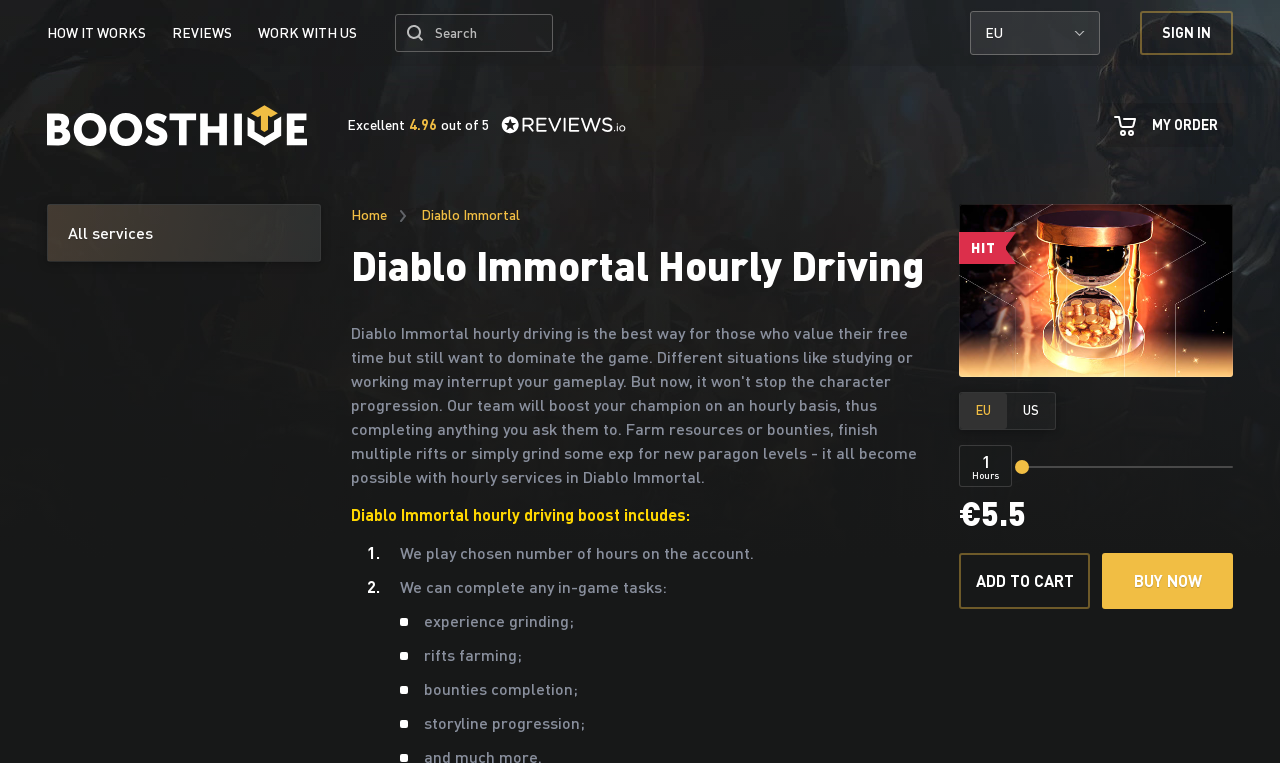What is the purpose of the 'ADD TO CART' button?
Answer the question with detailed information derived from the image.

I inferred the purpose of the 'ADD TO CART' button by its name and its position on the webpage. It is likely that clicking this button will add the Diablo Immortal hourly driving service to the user's cart.